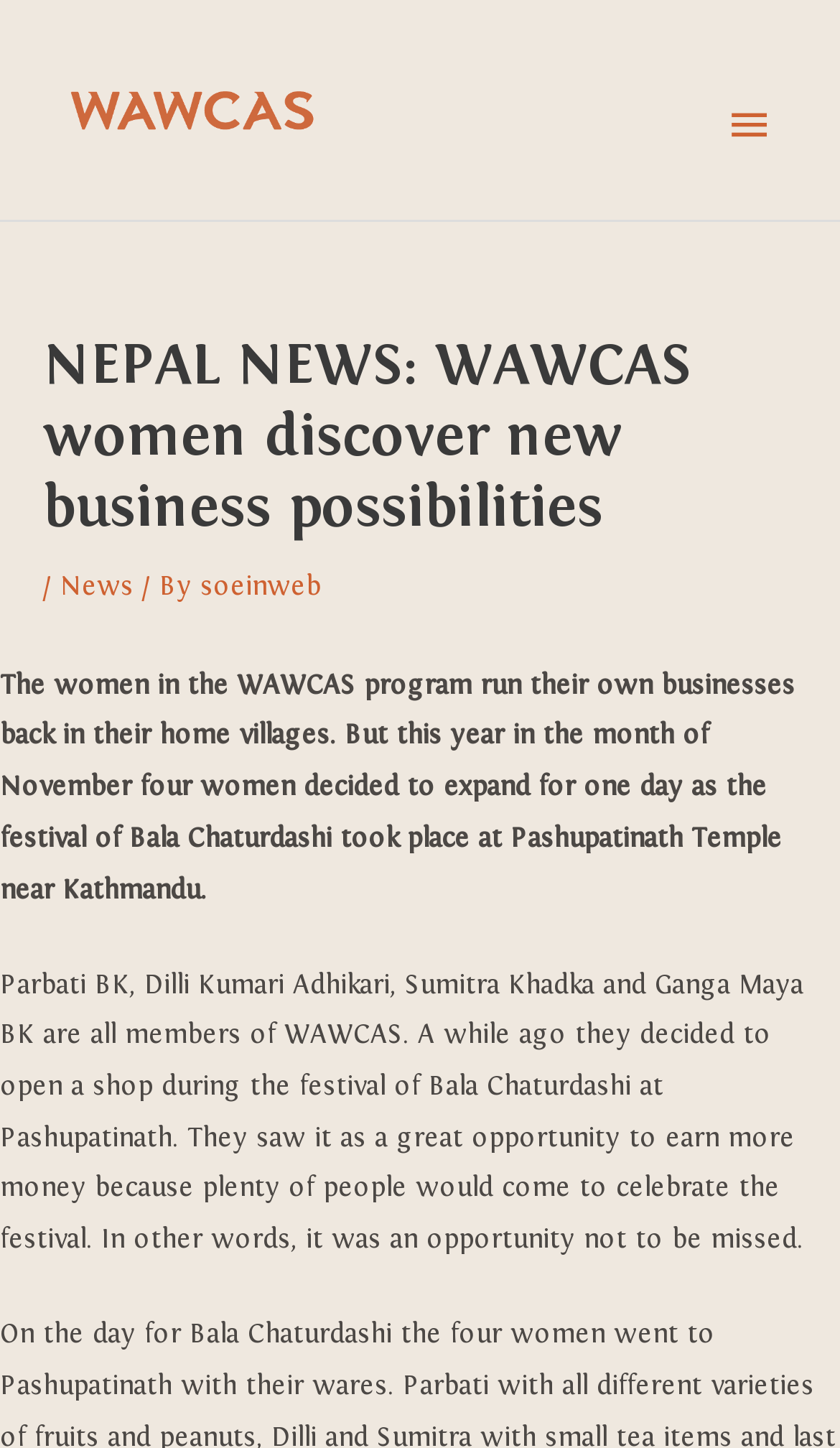Offer a detailed explanation of the webpage layout and contents.

The webpage is about WAWCAS women discovering new business possibilities. At the top left, there is a link to "Wawcas International" accompanied by an image with the same name. On the top right, there is a button labeled "Main Menu" which, when expanded, reveals a menu with a header "NEPAL NEWS: WAWCAS women discover new business possibilities". 

Below the header, there is a breadcrumb navigation with links to "News" and "soeinweb", separated by static text. The main content of the webpage is divided into two paragraphs. The first paragraph describes how four women from the WAWCAS program decided to expand their business for a day during the festival of Bala Chaturdashi at Pashupatinath Temple near Kathmandu. The second paragraph provides more details about the women, Parbati BK, Dilli Kumari Adhikari, Sumitra Khadka, and Ganga Maya BK, who saw the festival as an opportunity to earn more money.